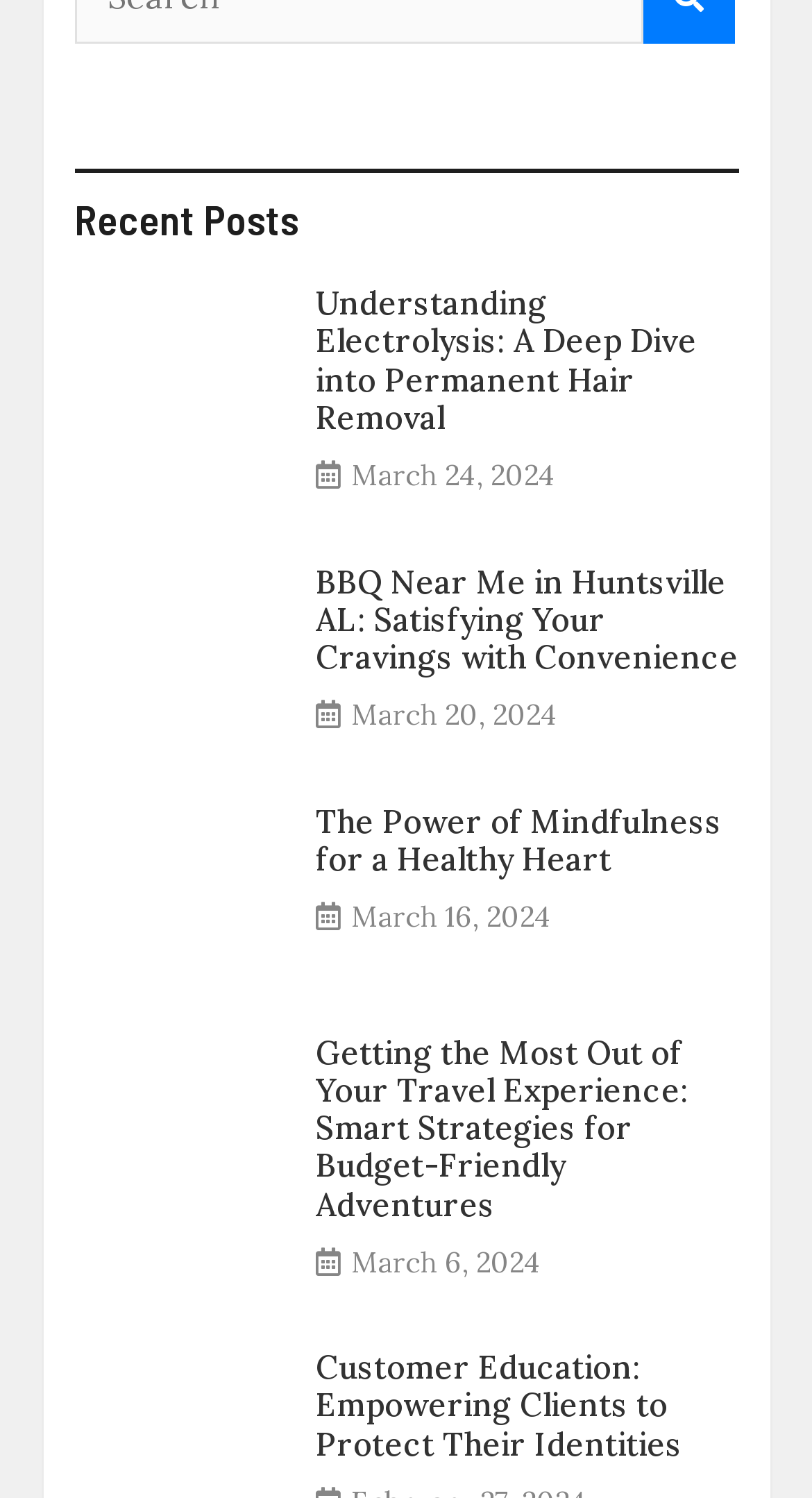What is the date of the second article?
Give a single word or phrase as your answer by examining the image.

March 20, 2024